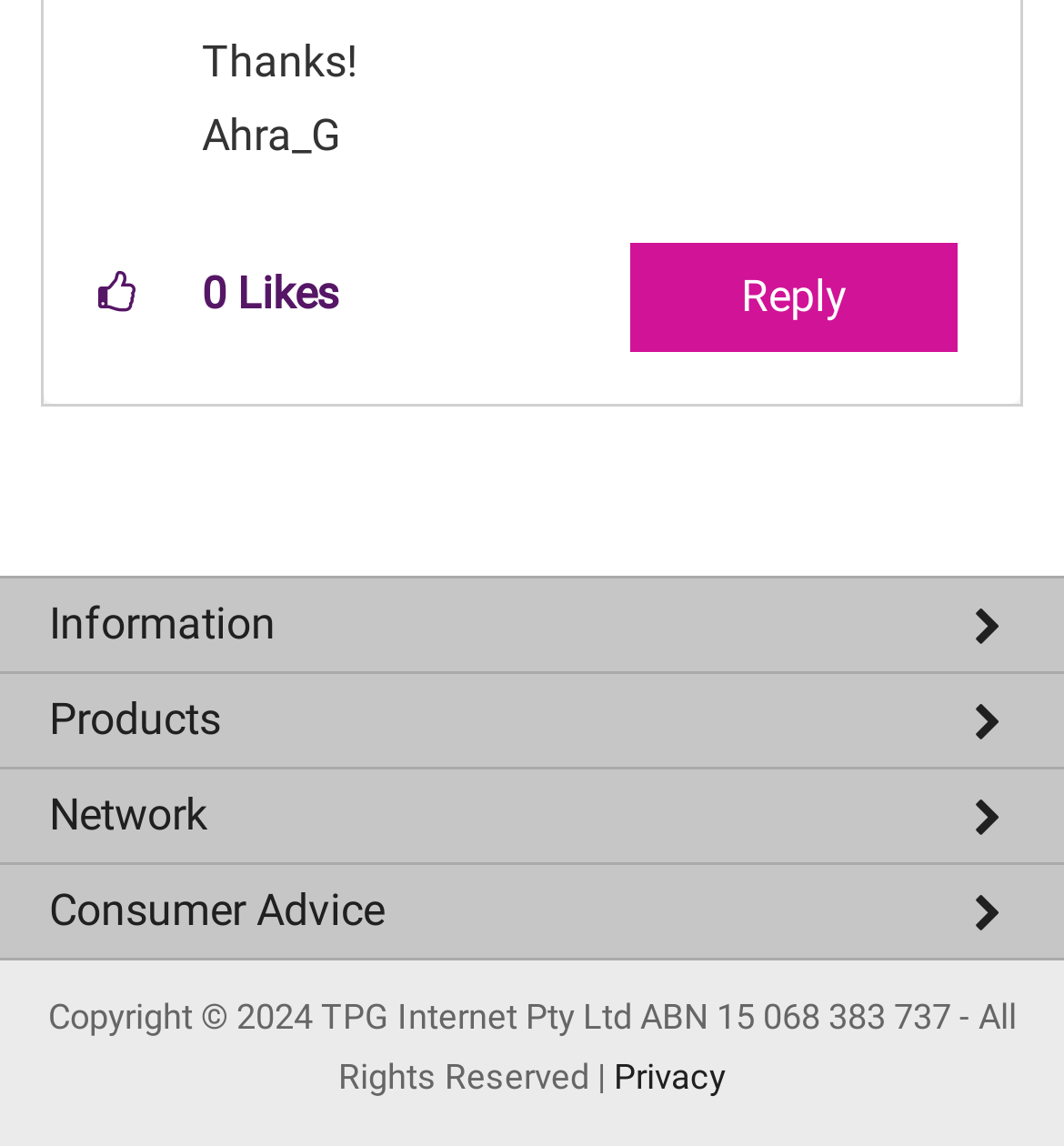Give a short answer to this question using one word or a phrase:
What is the link to the 'About TPG' page?

About TPG